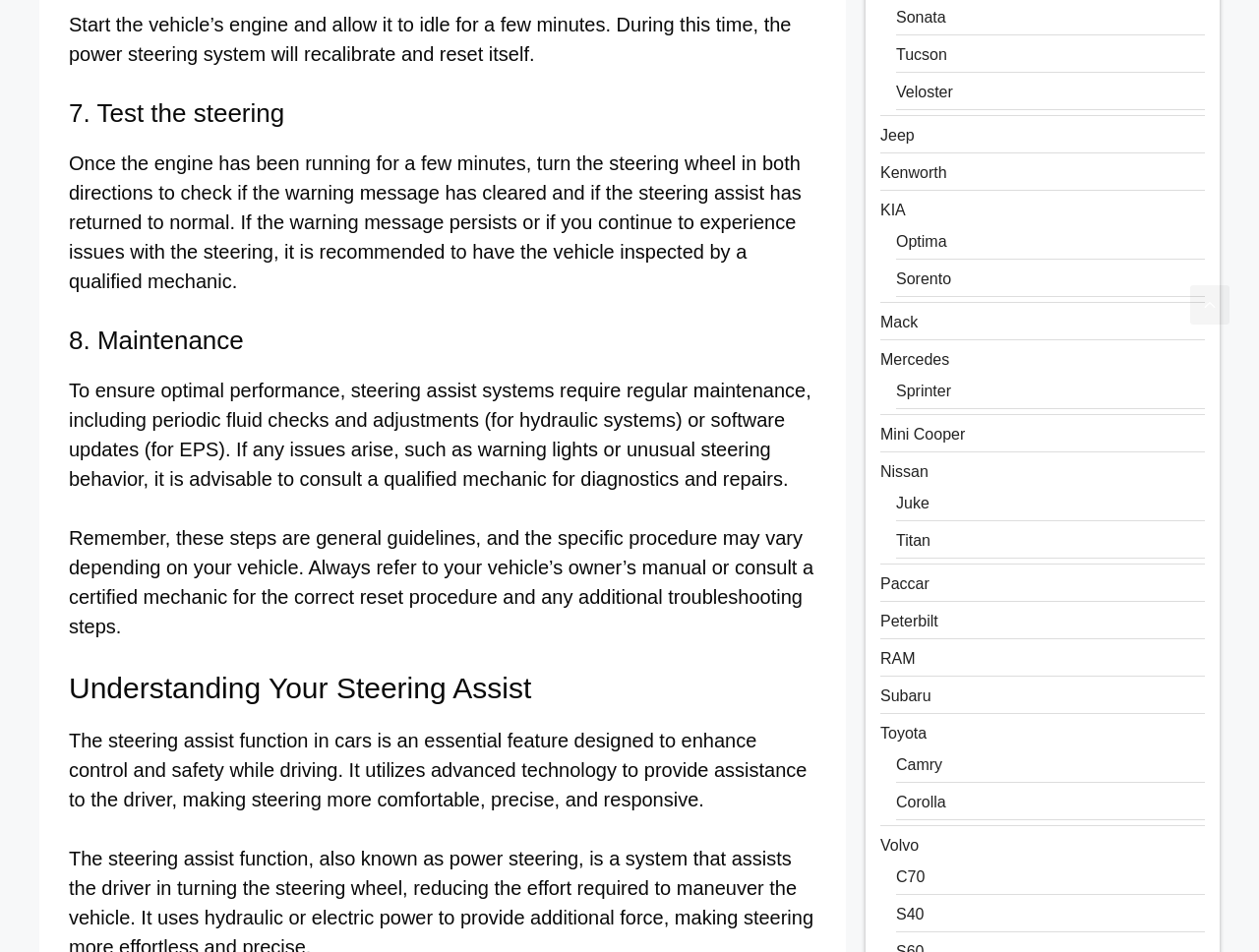Bounding box coordinates are given in the format (top-left x, top-left y, bottom-right x, bottom-right y). All values should be floating point numbers between 0 and 1. Provide the bounding box coordinate for the UI element described as: Volvo

[0.699, 0.879, 0.73, 0.897]